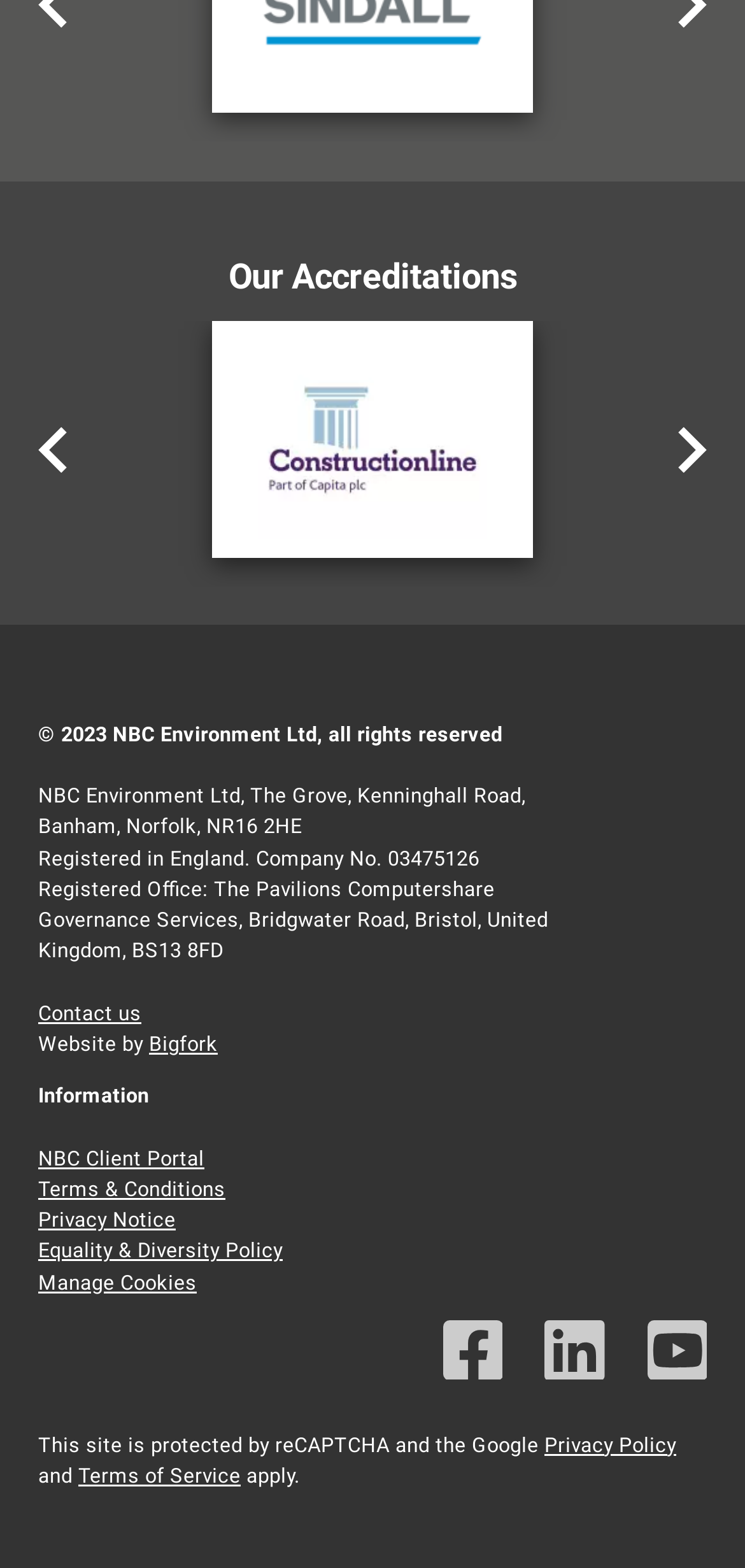Please provide a brief answer to the question using only one word or phrase: 
How many social media links are available?

3